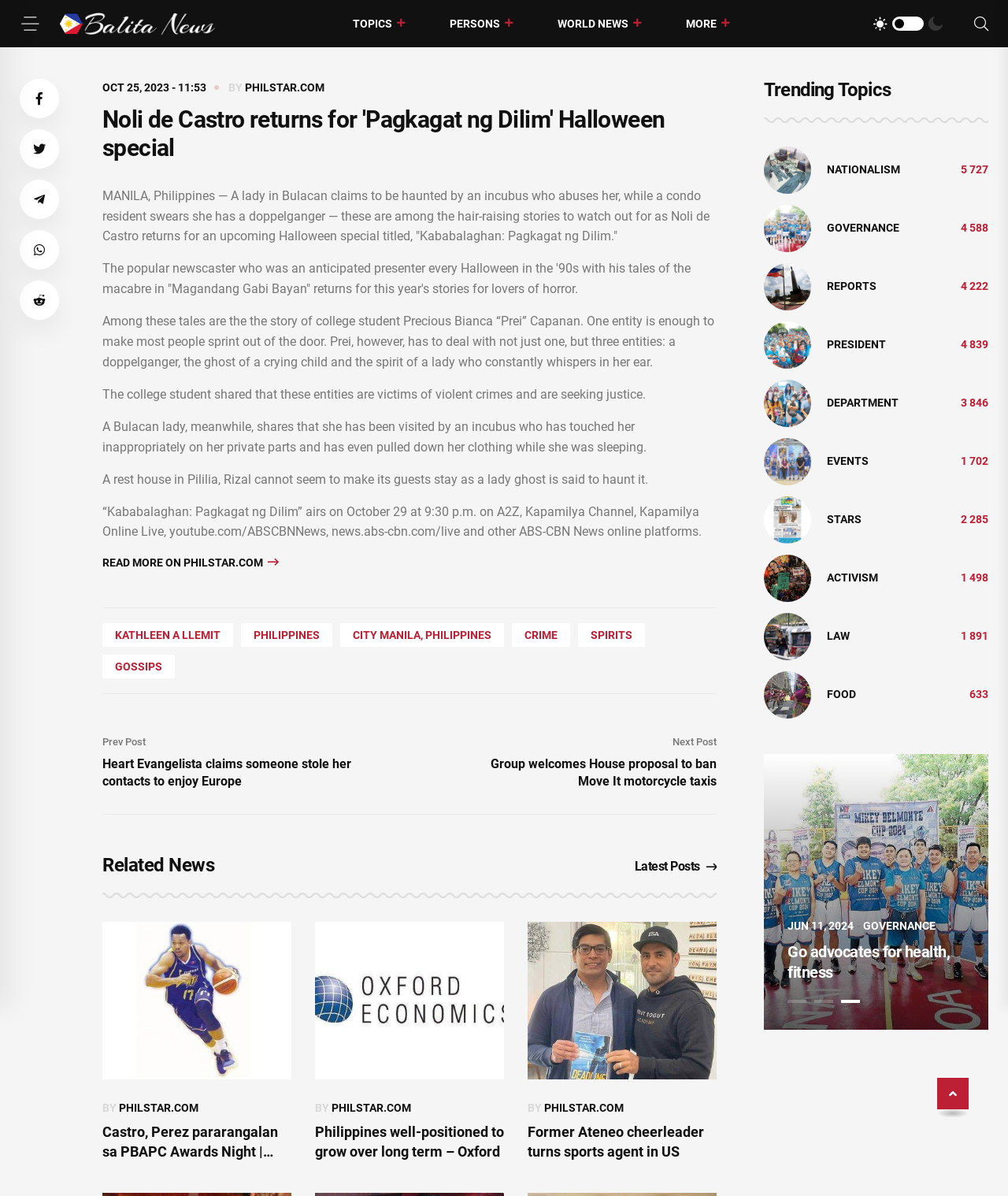Provide an in-depth caption for the contents of the webpage.

This webpage appears to be a news article page from a Philippine news website. At the top, there is a navigation menu with links to "Menu", "Philippine News Today on balita.org", "TOPICS", "PERSONS", "WORLD NEWS", "MORE", and "Search". Below the navigation menu, there are social media buttons for Facebook, Twitter, Telegram, WhatsApp, and Reddit.

The main content of the page is an article titled "Noli de Castro returns for 'Pagkagat ng Dilim' Halloween special". The article is divided into several paragraphs, with headings and static text describing the content of the article. The article appears to be about a Halloween special featuring Noli de Castro, a popular newscaster, and includes stories about paranormal entities and haunted places.

To the right of the article, there is a sidebar with links to related news articles, including "Heart Evangelista claims someone stole her contacts to enjoy Europe" and "Group welcomes House proposal to ban Move It motorcycle taxis". There are also links to "Latest Posts" and "Related News".

At the bottom of the page, there are more news articles, including "Castro, Perez pararangalan sa PBAPC Awards Night | Pilipino Star Ngayon", "Philippines well-positioned to grow over long term – Oxford", and "Former Ateneo cheerleader turns sports agent in US". Each article has a heading, a brief summary, and an image.

On the right side of the page, there is a section titled "Trending Topics" with links to news categories such as "Nationalism", "Governance", "Reports", "President", and "Department". Each category has an image and a number of articles associated with it.

Overall, the webpage appears to be a news article page with a focus on Philippine news and trending topics.